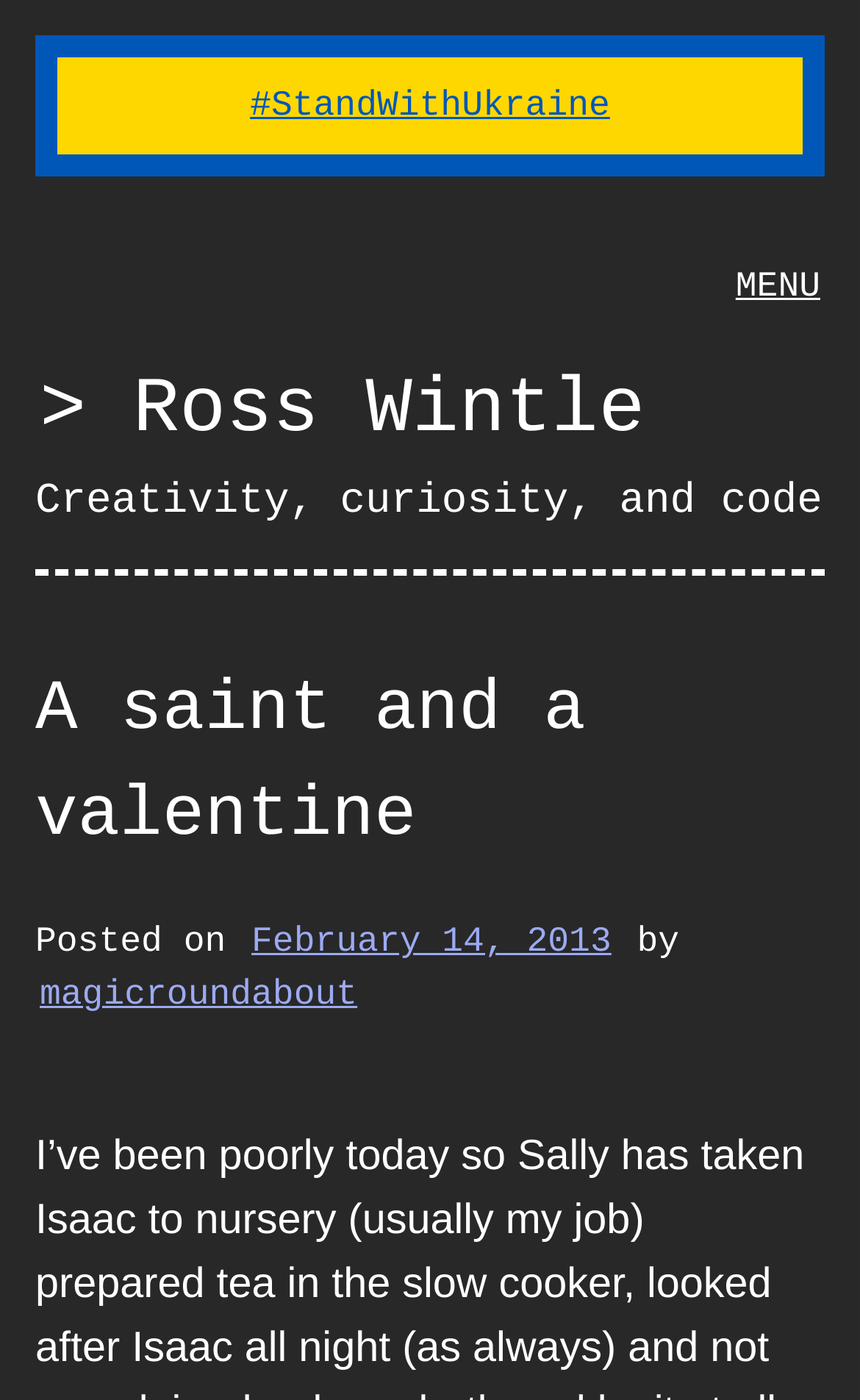Please locate and generate the primary heading on this webpage.

A saint and a valentine